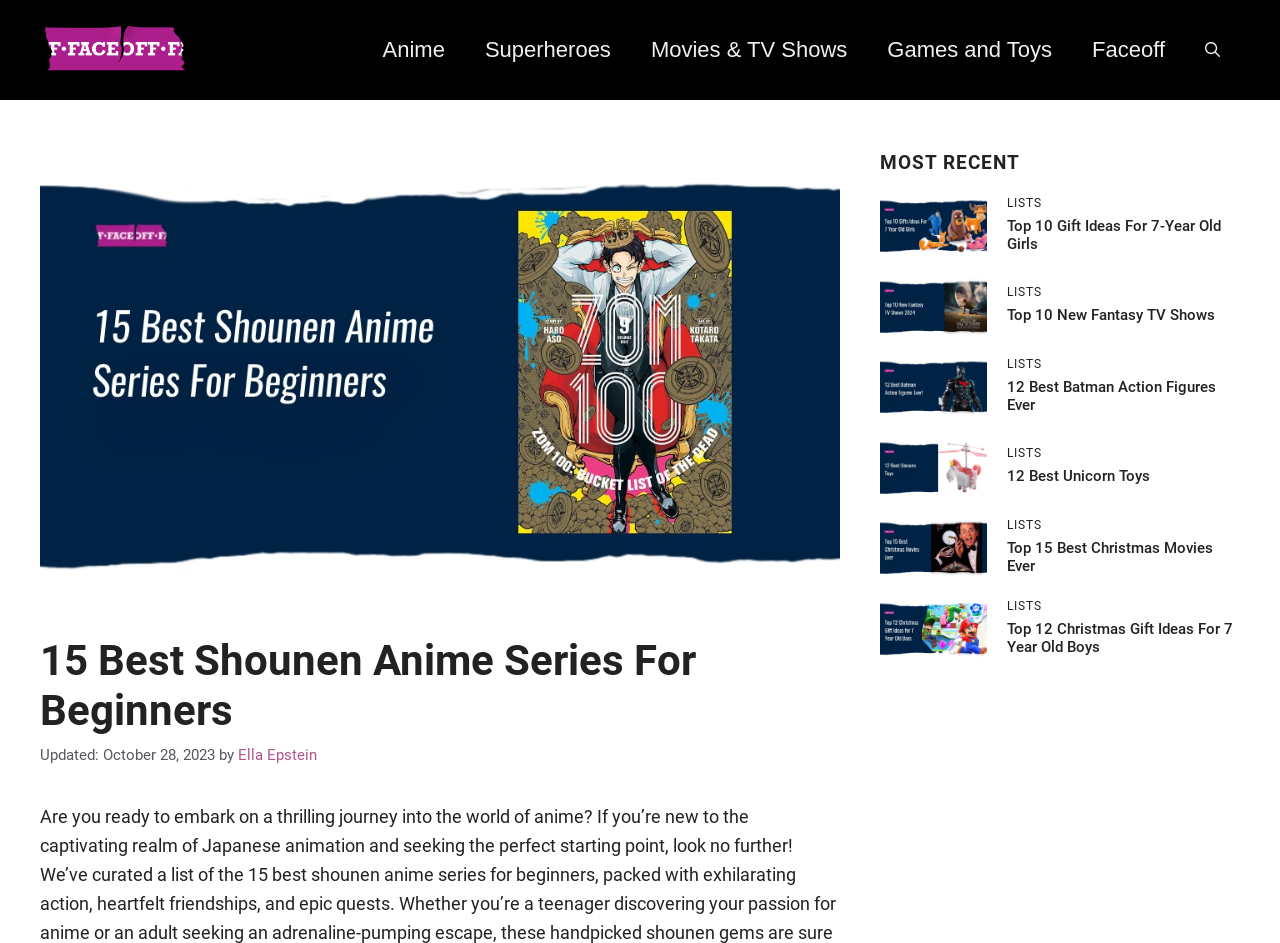What is the last updated date of the article '15 Best Shounen Anime Series For Beginners'?
Could you answer the question in a detailed manner, providing as much information as possible?

I looked for the updated date in the article header section and found it mentioned as 'Updated: October 28, 2023'.